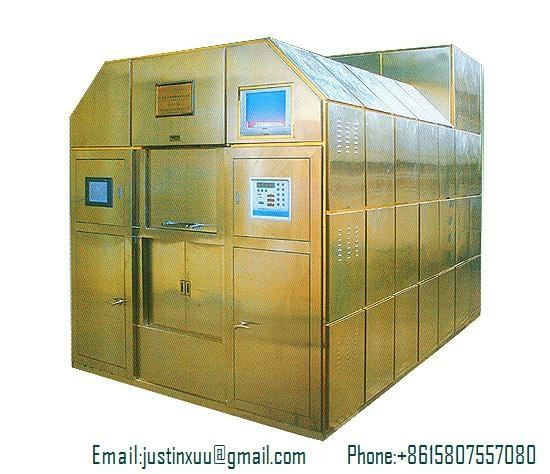Give a thorough caption of the image, focusing on all visible elements.

This image features a modern incinerator designed specifically for the cremation of human remains. The unit displays a sleek, metallic exterior with a golden finish, which is both functional and visually striking. Prominently positioned on the front are control panels that include digital screens for monitoring and operating the incinerator. 

The structure is compact yet spacious enough to accommodate the necessary cremation processes, with additional compartments visible on the sides. There is a clear emphasis on technological integration, ensuring efficient operation and compliance with safety standards. 

Below the incinerator, contact information is provided, indicating an associated vendor or manufacturer, which includes an email address and a phone number for inquiries. This setup reflects a blend of modern cremation technology and user accessibility, catering to facilities focused on humane and dignified cremation services.